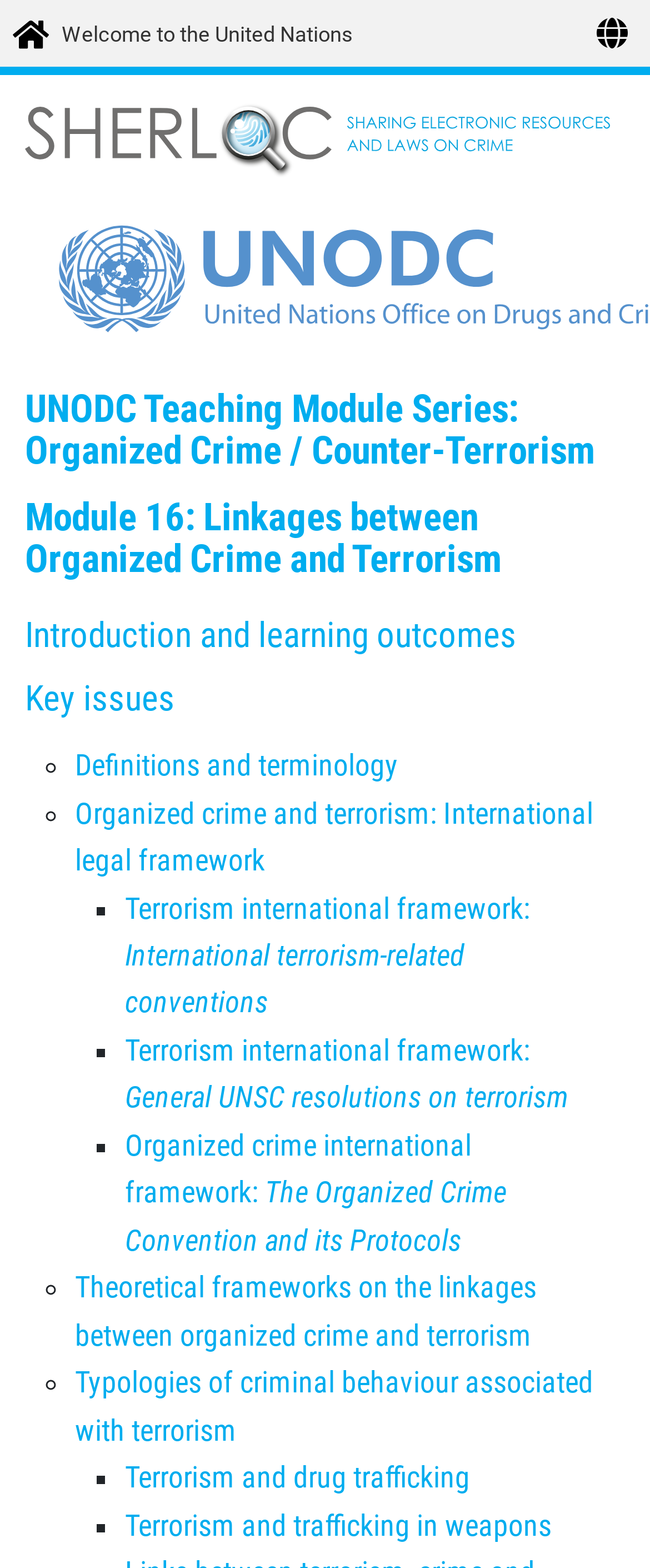How many headings are there under the 'UNODC Teaching Module Series: Organized Crime / Counter-Terrorism'?
Based on the screenshot, provide a one-word or short-phrase response.

4